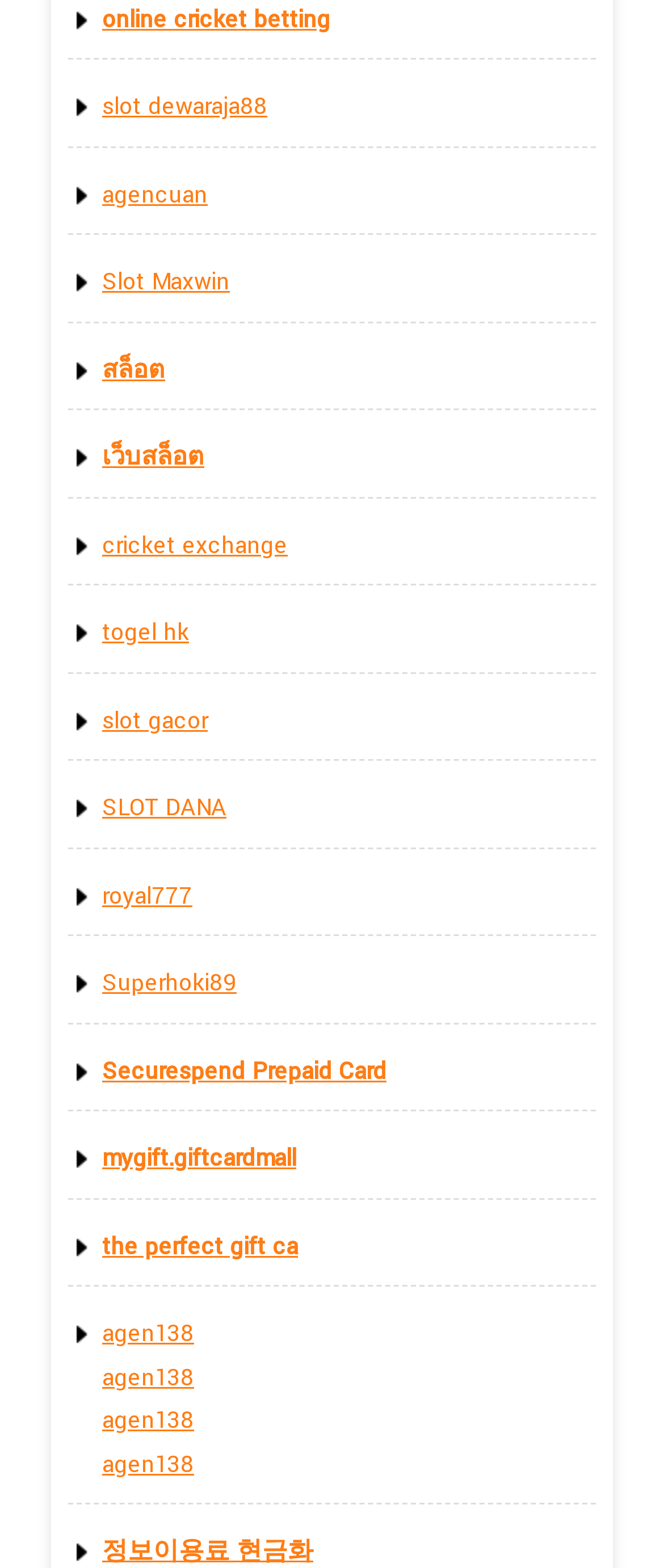What is the first link on the webpage?
Look at the image and respond with a one-word or short phrase answer.

online cricket betting